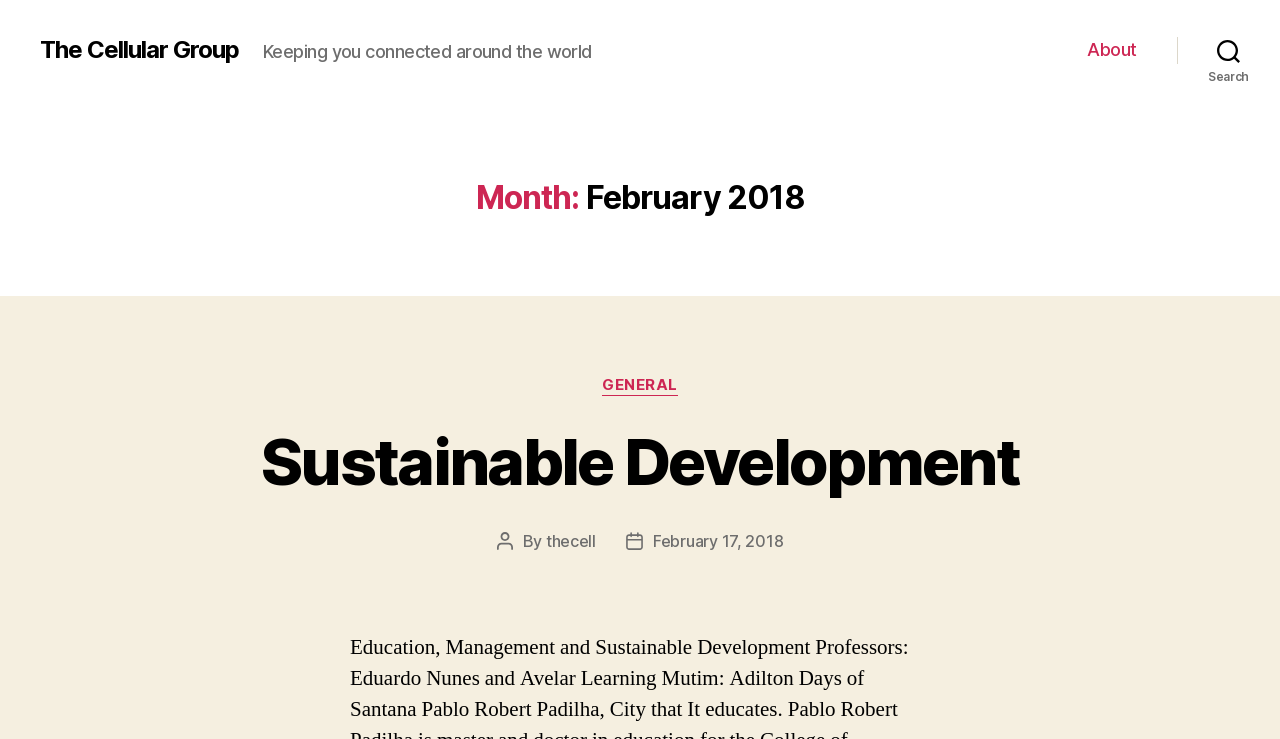What is the name of the group?
Based on the screenshot, answer the question with a single word or phrase.

The Cellular Group